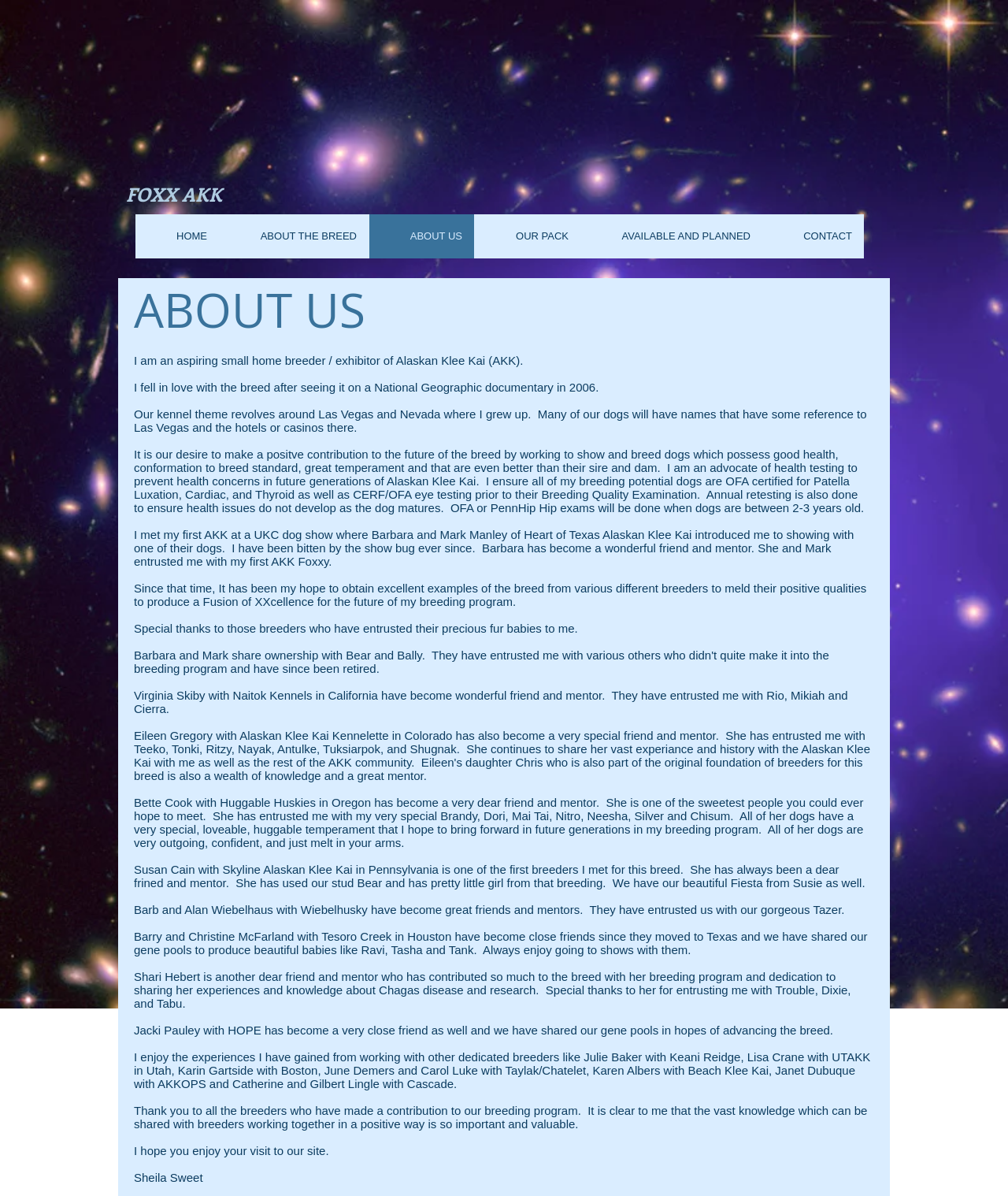Respond to the question with just a single word or phrase: 
What is the theme of the kennel?

Las Vegas and Nevada